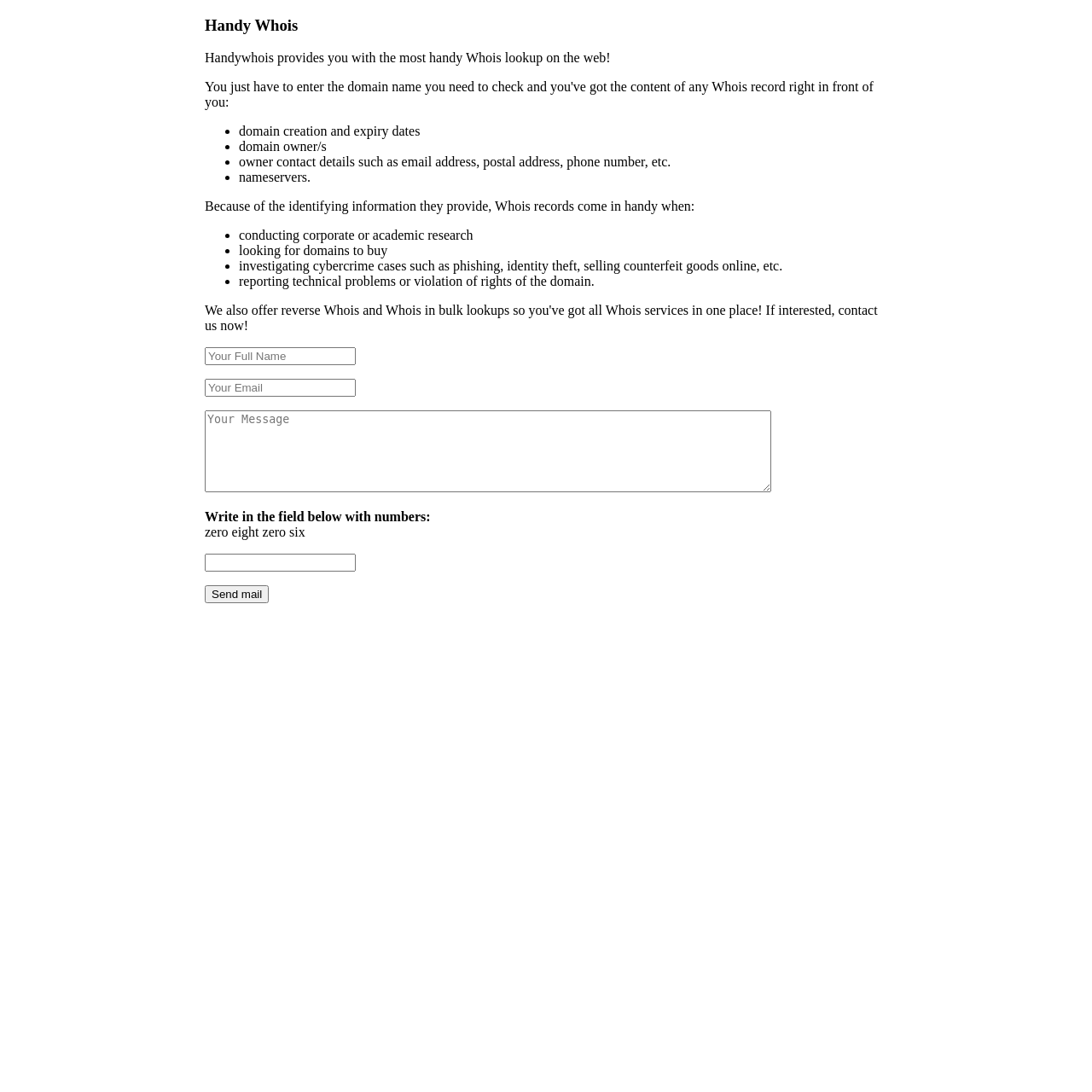Extract the bounding box coordinates of the UI element described by: "Home". The coordinates should include four float numbers ranging from 0 to 1, e.g., [left, top, right, bottom].

None